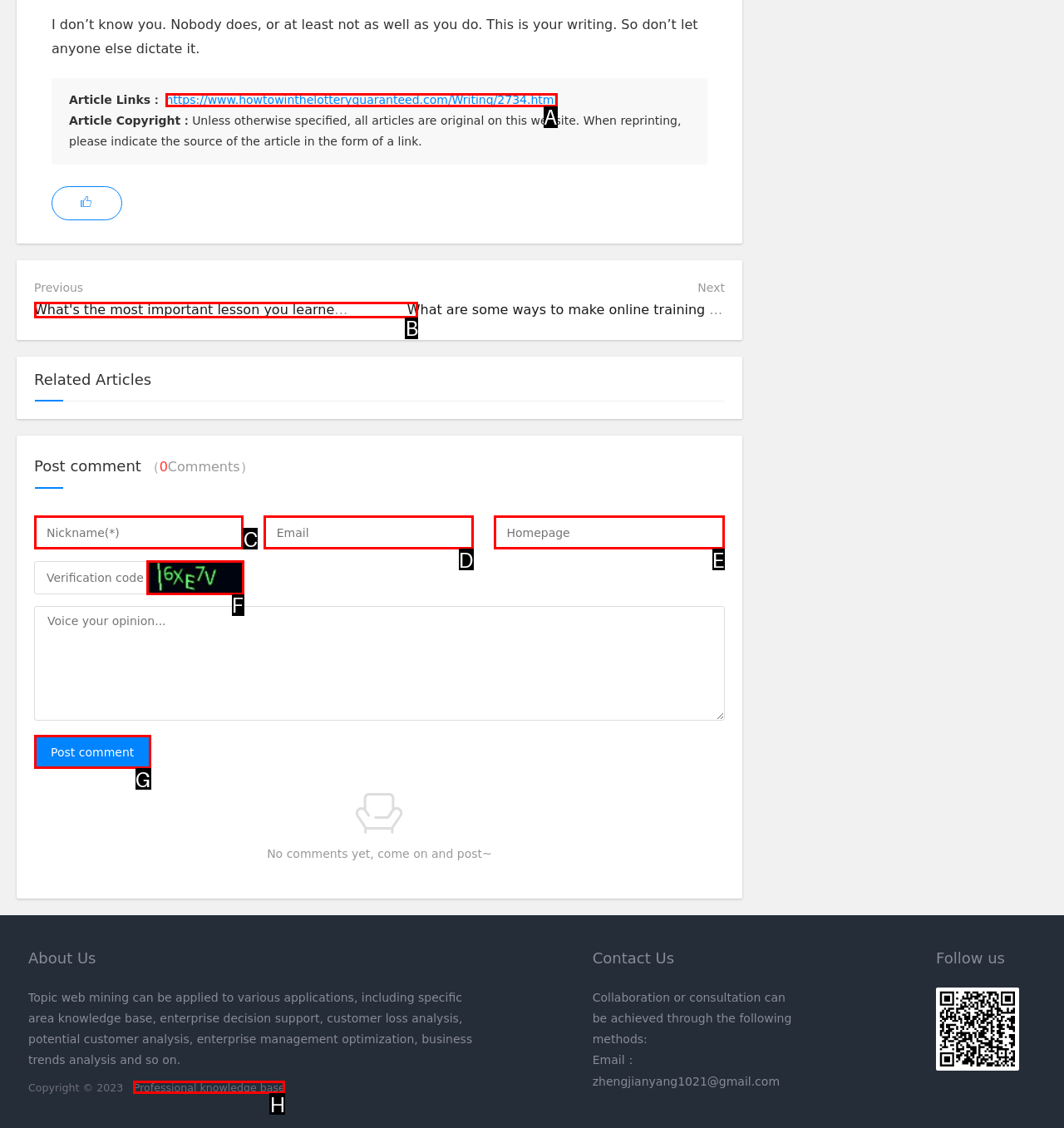Determine the letter of the UI element that you need to click to perform the task: Click the 'Refresh code' image.
Provide your answer with the appropriate option's letter.

F